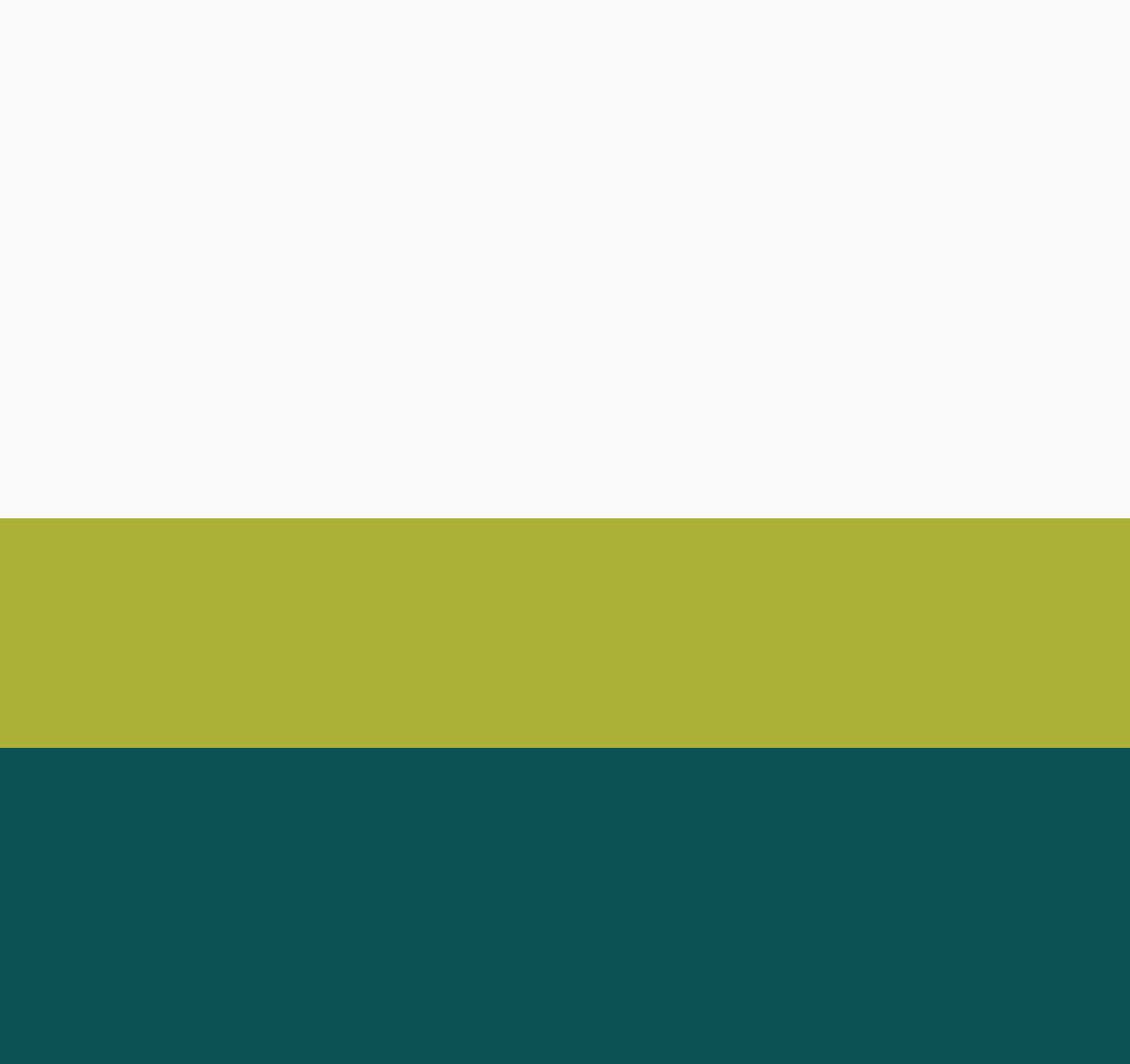With reference to the screenshot, provide a detailed response to the question below:
How much does the coffee subscription weigh?

The weight of the coffee subscription can be found in the text '12 OZ' which is located next to the 'WEIGHT:' label on the webpage.